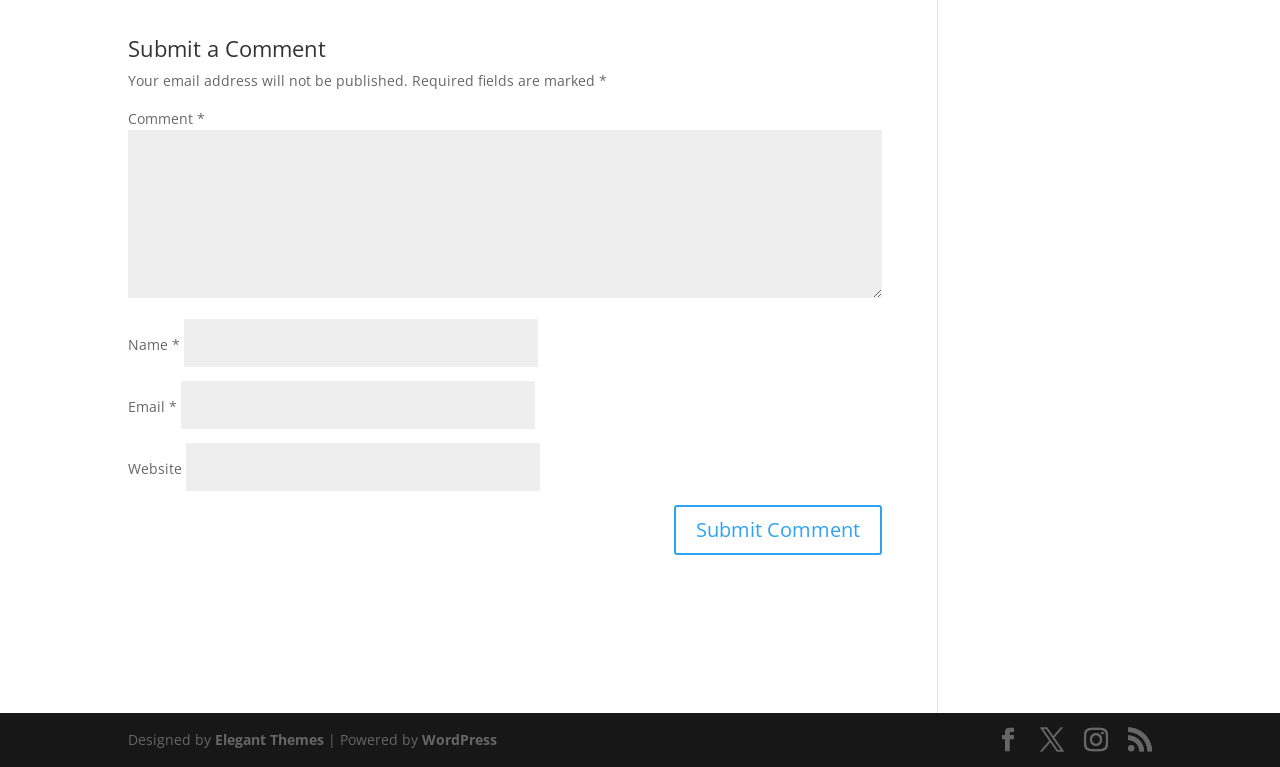Identify the bounding box coordinates of the section to be clicked to complete the task described by the following instruction: "Enter a comment". The coordinates should be four float numbers between 0 and 1, formatted as [left, top, right, bottom].

[0.1, 0.17, 0.689, 0.389]